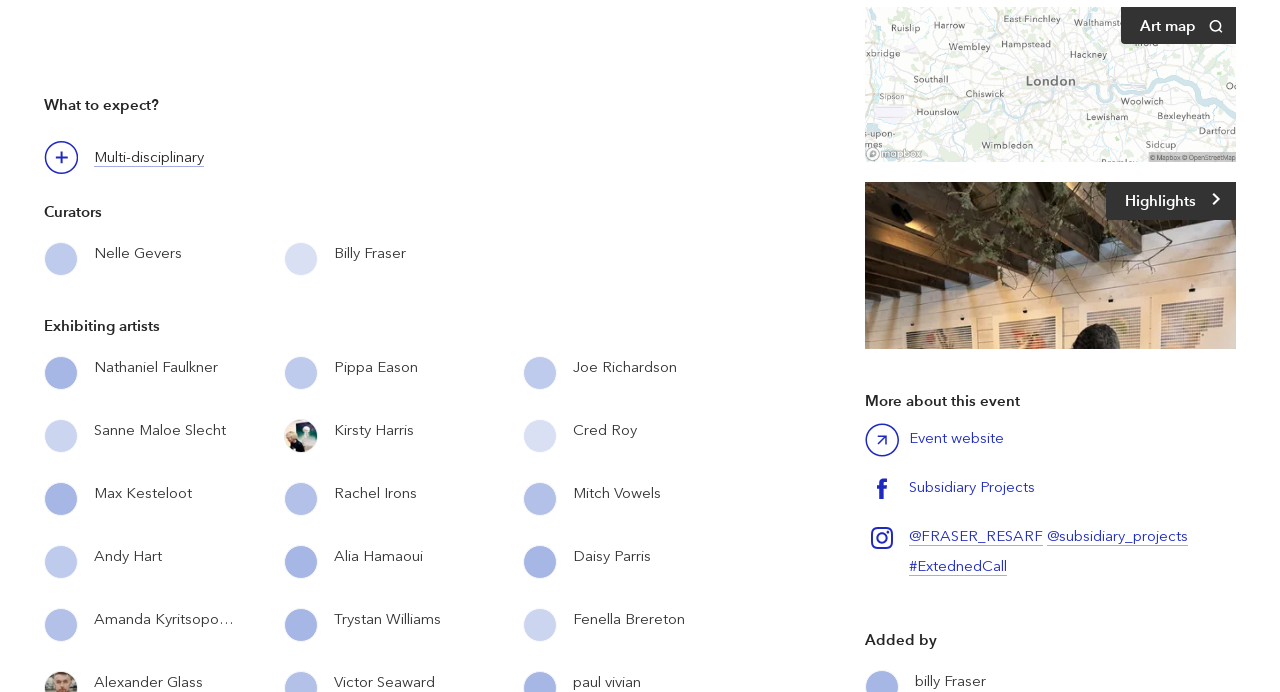Locate the bounding box coordinates for the element described below: "3 views". The coordinates must be four float values between 0 and 1, formatted as [left, top, right, bottom].

None